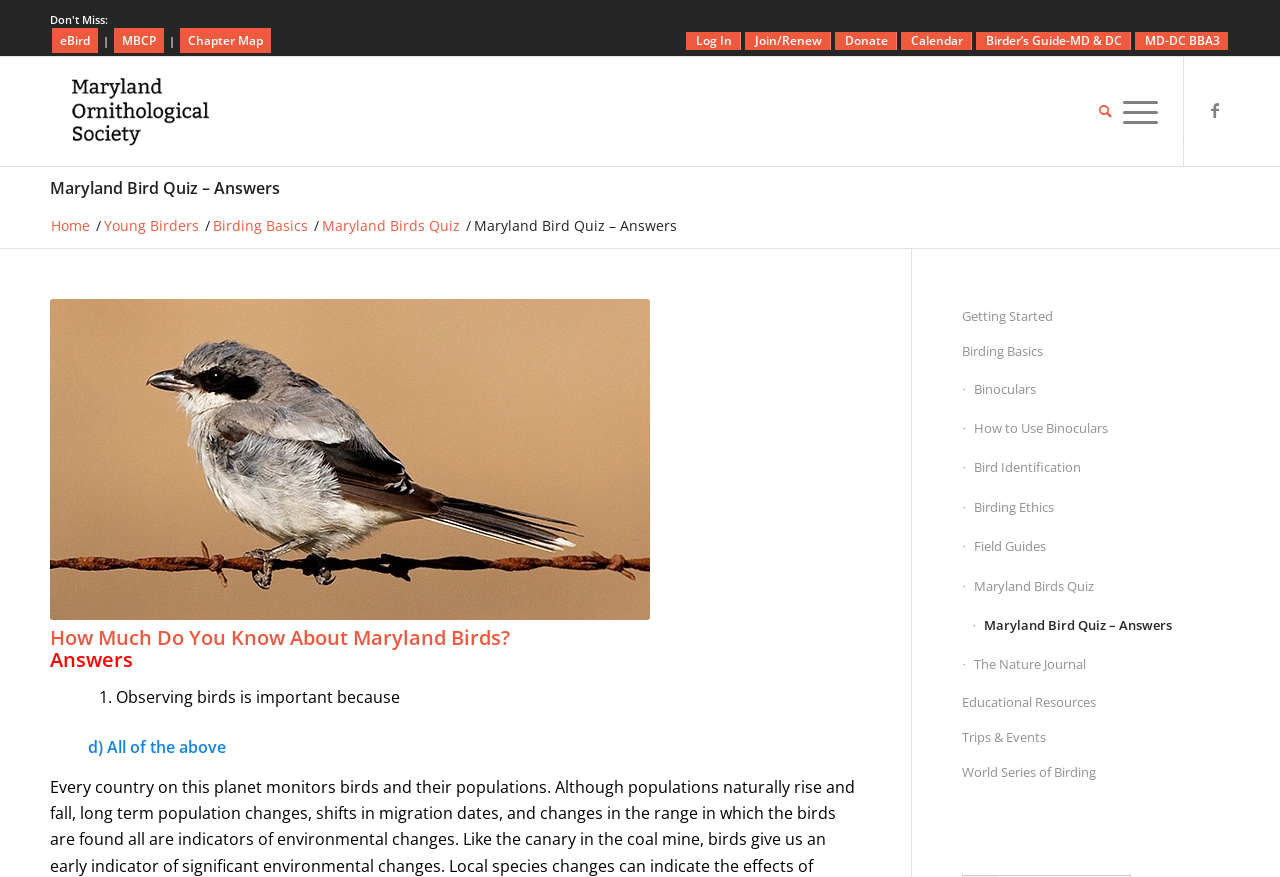Your task is to extract the text of the main heading from the webpage.

Maryland Bird Quiz – Answers